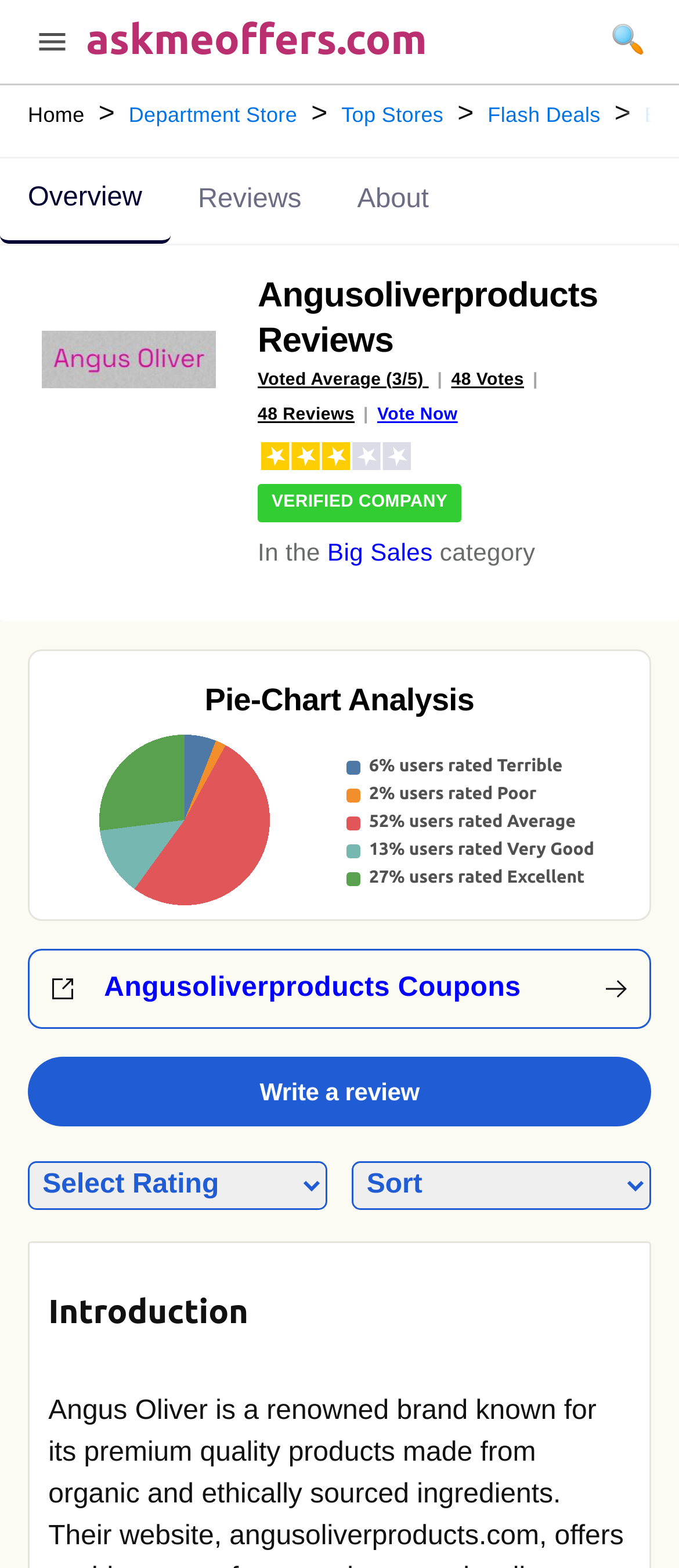Specify the bounding box coordinates of the element's area that should be clicked to execute the given instruction: "View reviews". The coordinates should be four float numbers between 0 and 1, i.e., [left, top, right, bottom].

[0.25, 0.102, 0.485, 0.154]